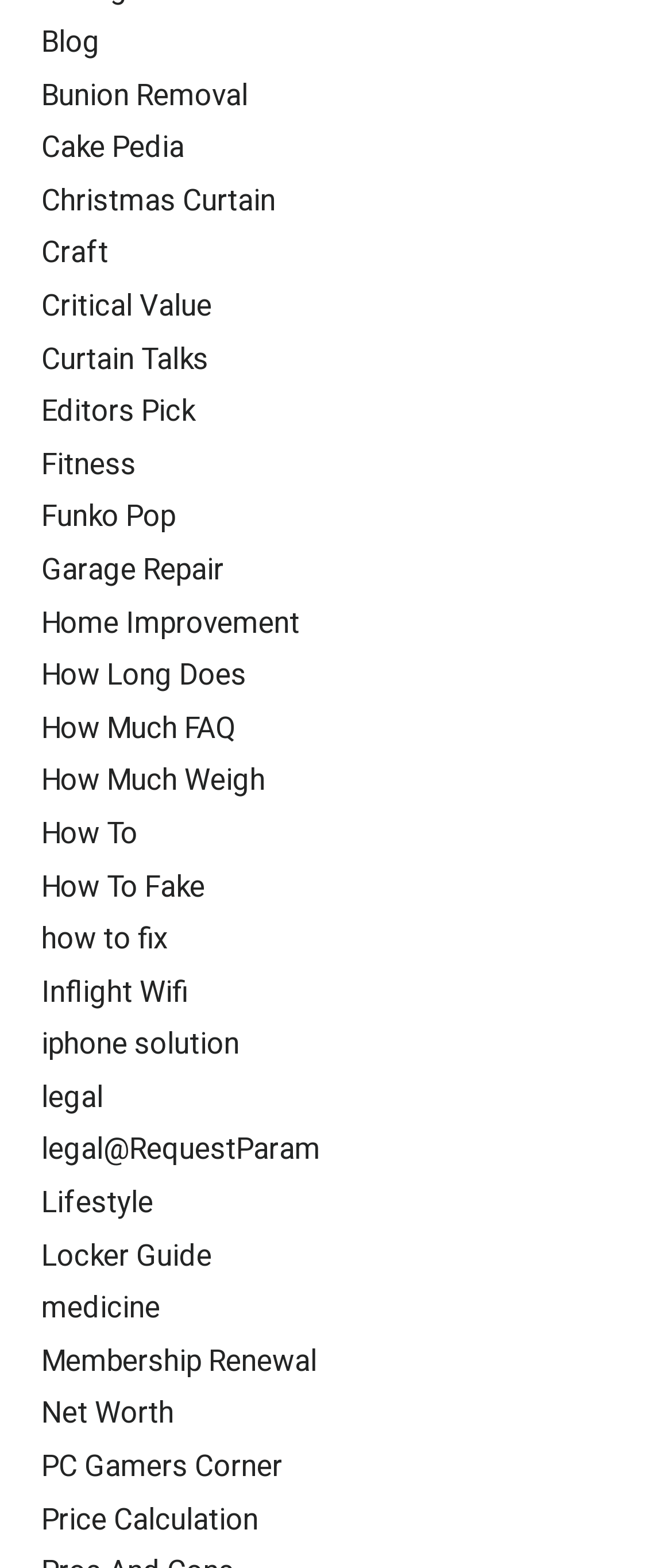How many links are related to 'How' on the webpage?
Please provide a single word or phrase based on the screenshot.

4